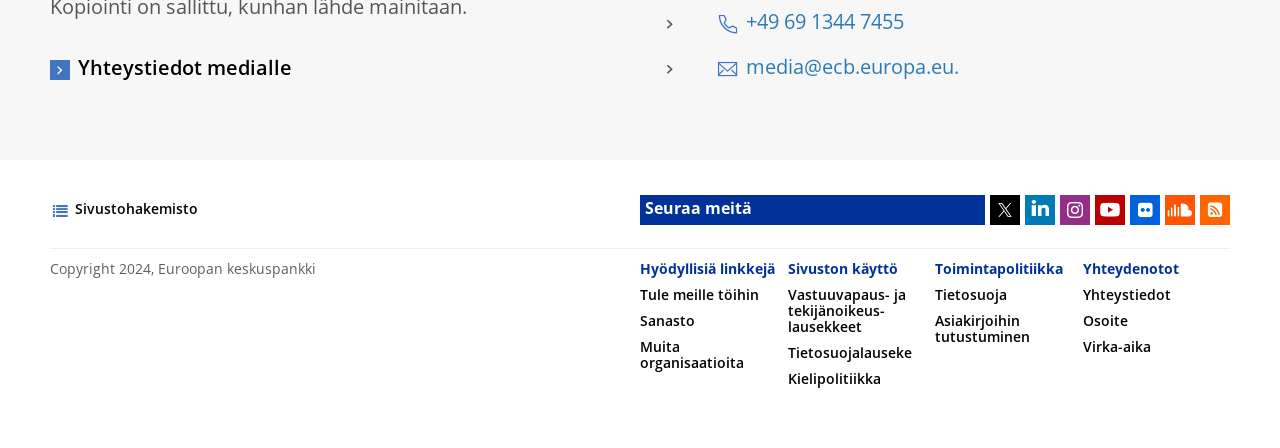Provide a short, one-word or phrase answer to the question below:
What is the topic of the 'Tietosuojalauseke' link?

Data protection